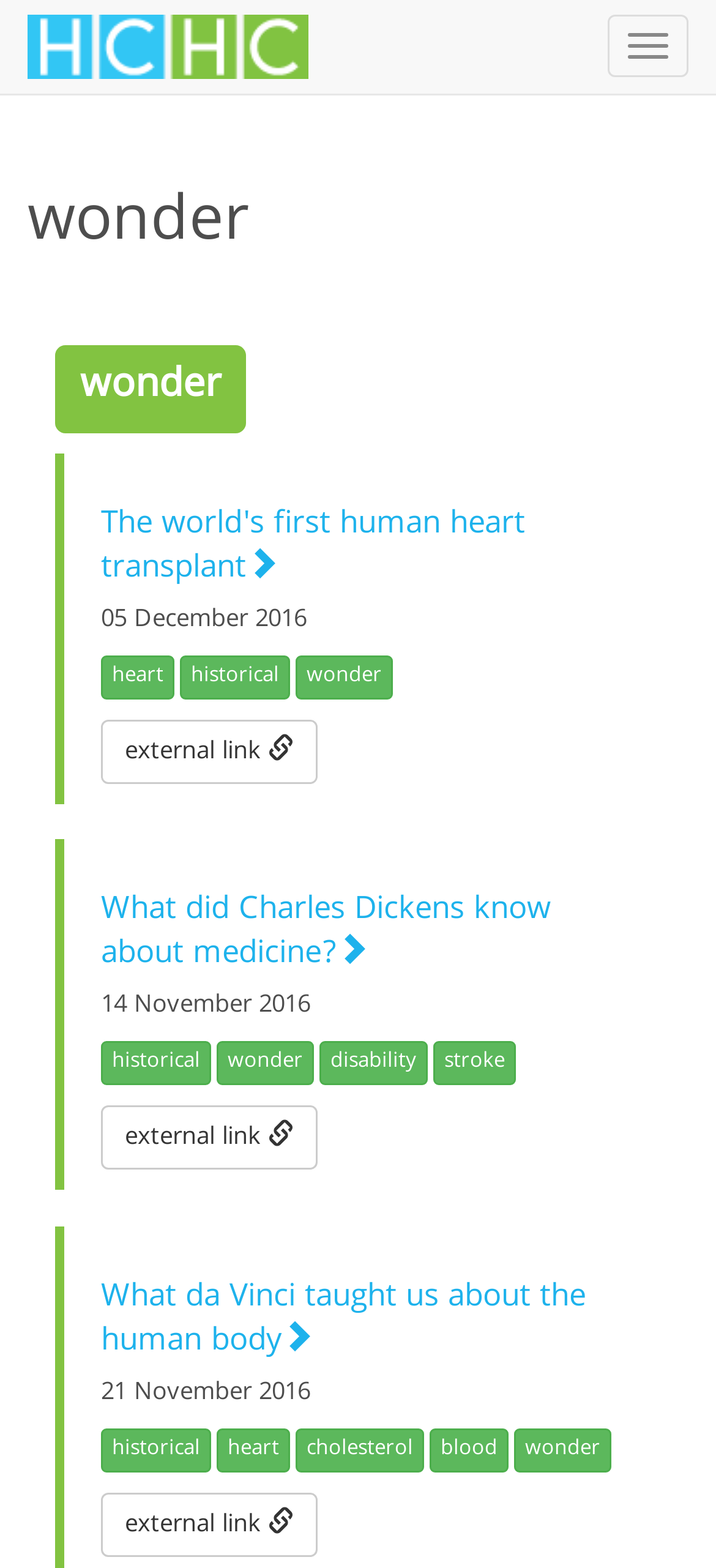Predict the bounding box of the UI element based on the description: "parent_node: Toggle navigation title="Home"". The coordinates should be four float numbers between 0 and 1, formatted as [left, top, right, bottom].

[0.0, 0.009, 0.469, 0.05]